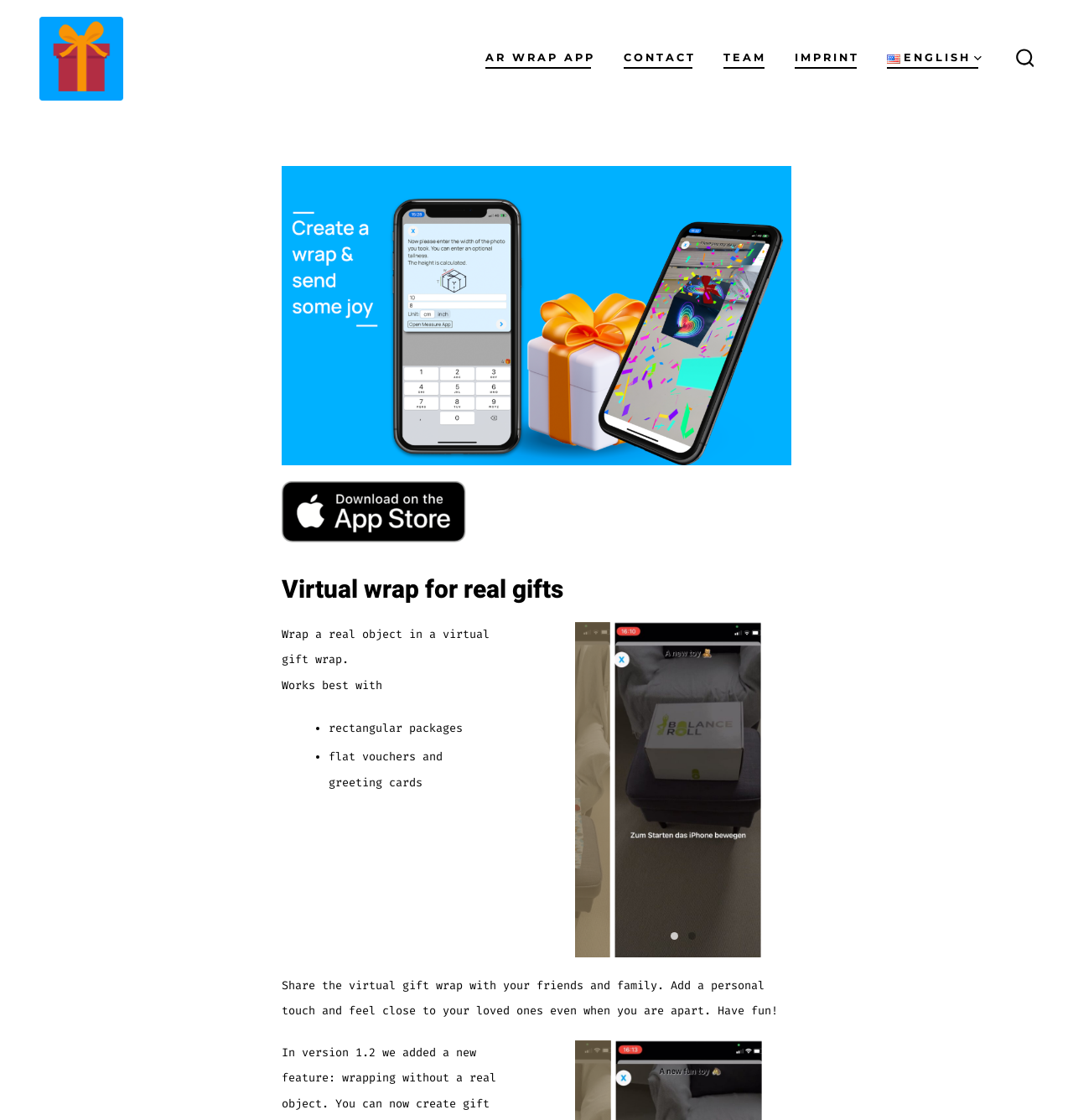Identify the bounding box coordinates of the area that should be clicked in order to complete the given instruction: "Click on the 'Home' link". The bounding box coordinates should be four float numbers between 0 and 1, i.e., [left, top, right, bottom].

None